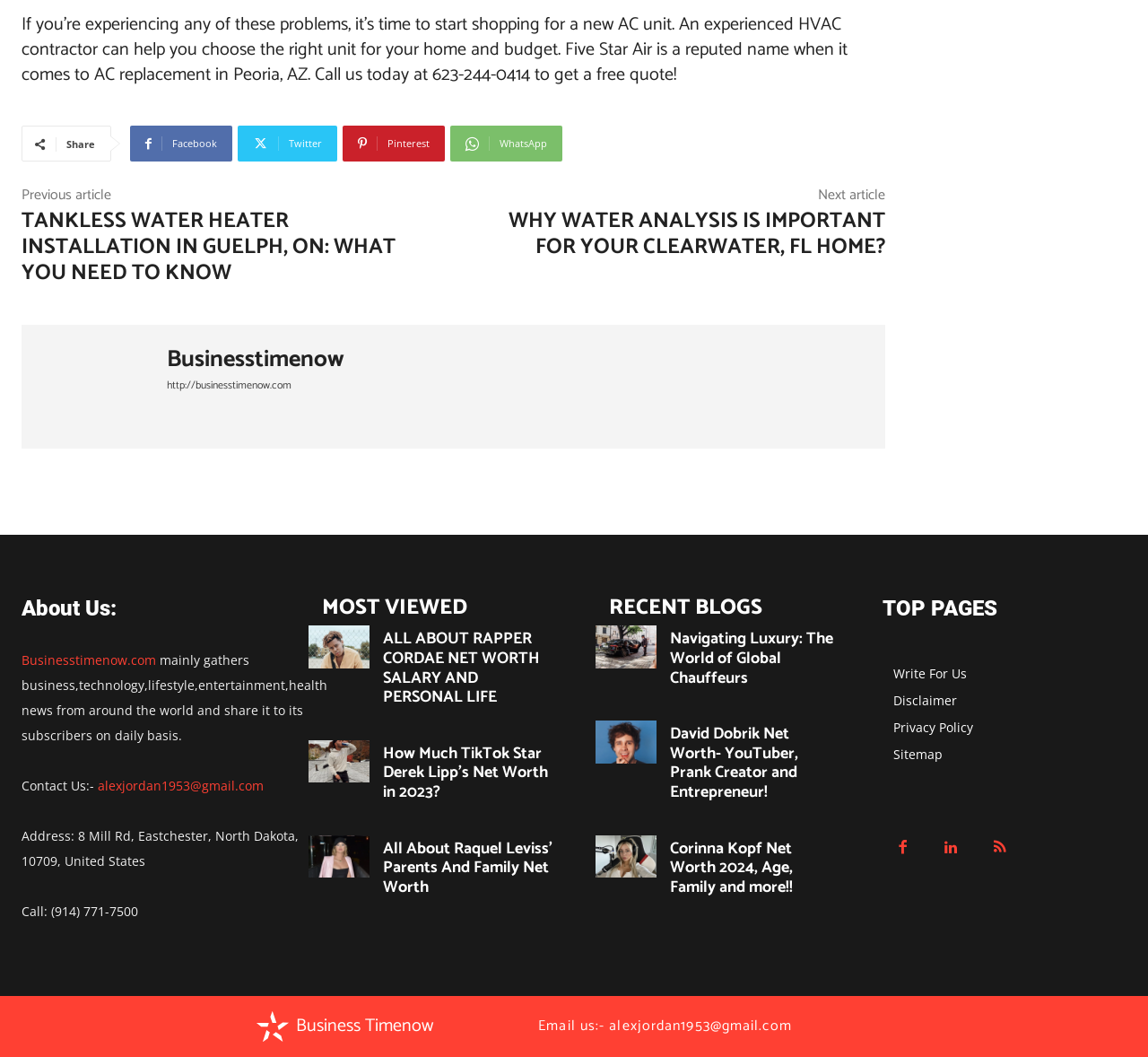Select the bounding box coordinates of the element I need to click to carry out the following instruction: "Write for us".

[0.778, 0.625, 0.981, 0.651]